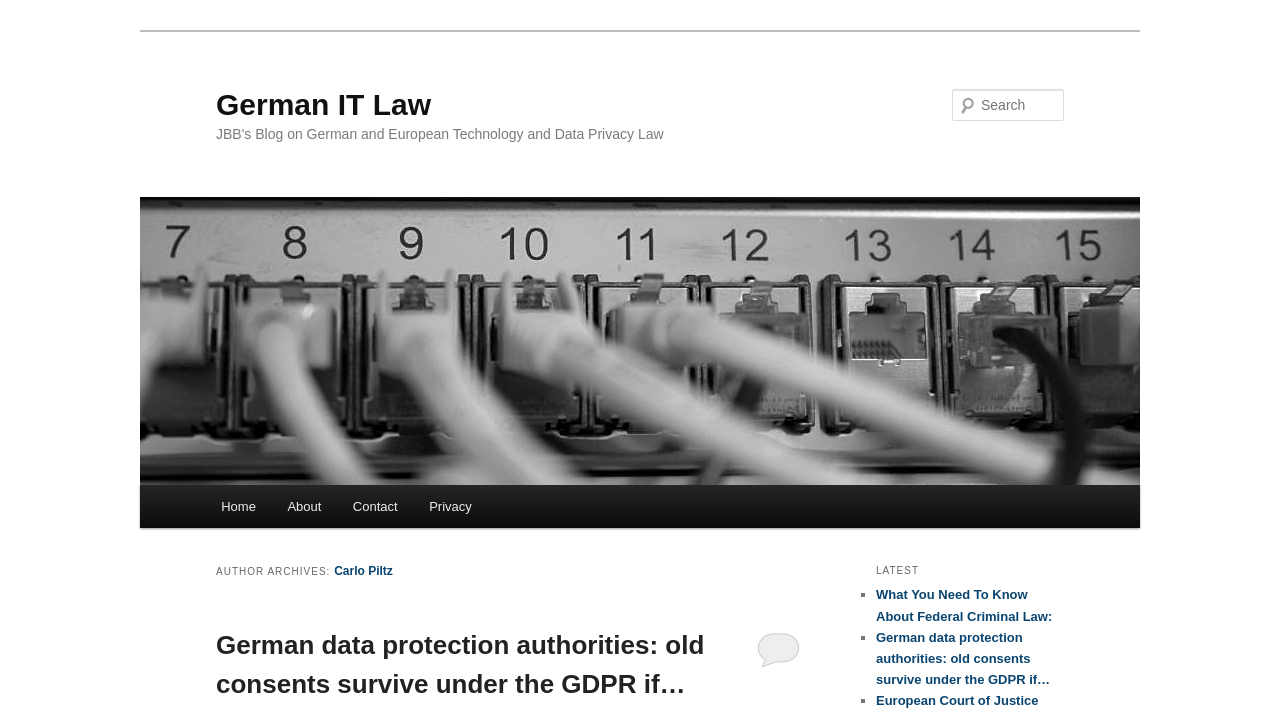Generate a detailed explanation of the webpage's features and information.

This webpage is about Carlo Piltz, a German IT Law expert. At the top, there is a heading "German IT Law" which is also a link. Below it, there is a longer heading that describes the blog's focus on German and European Technology and Data Privacy Law. 

On the top right, there is a search function with a text box and a "Search" label. 

The main menu is located on the left side, with links to "Home", "About", "Contact", and "Privacy". 

Below the main menu, there is a section with a heading "AUTHOR ARCHIVES: Carlo Piltz". This section contains links to blog posts, including "German data protection authorities: old consents survive under the GDPR if…" and others. 

On the right side, there is a section with a heading "LATEST" that lists recent blog posts, marked with bullet points. The list includes posts such as "What You Need To Know About Federal Criminal Law:" and "German data protection authorities: old consents survive under the GDPR if…". 

There is also an image on the page, but its content is not described.